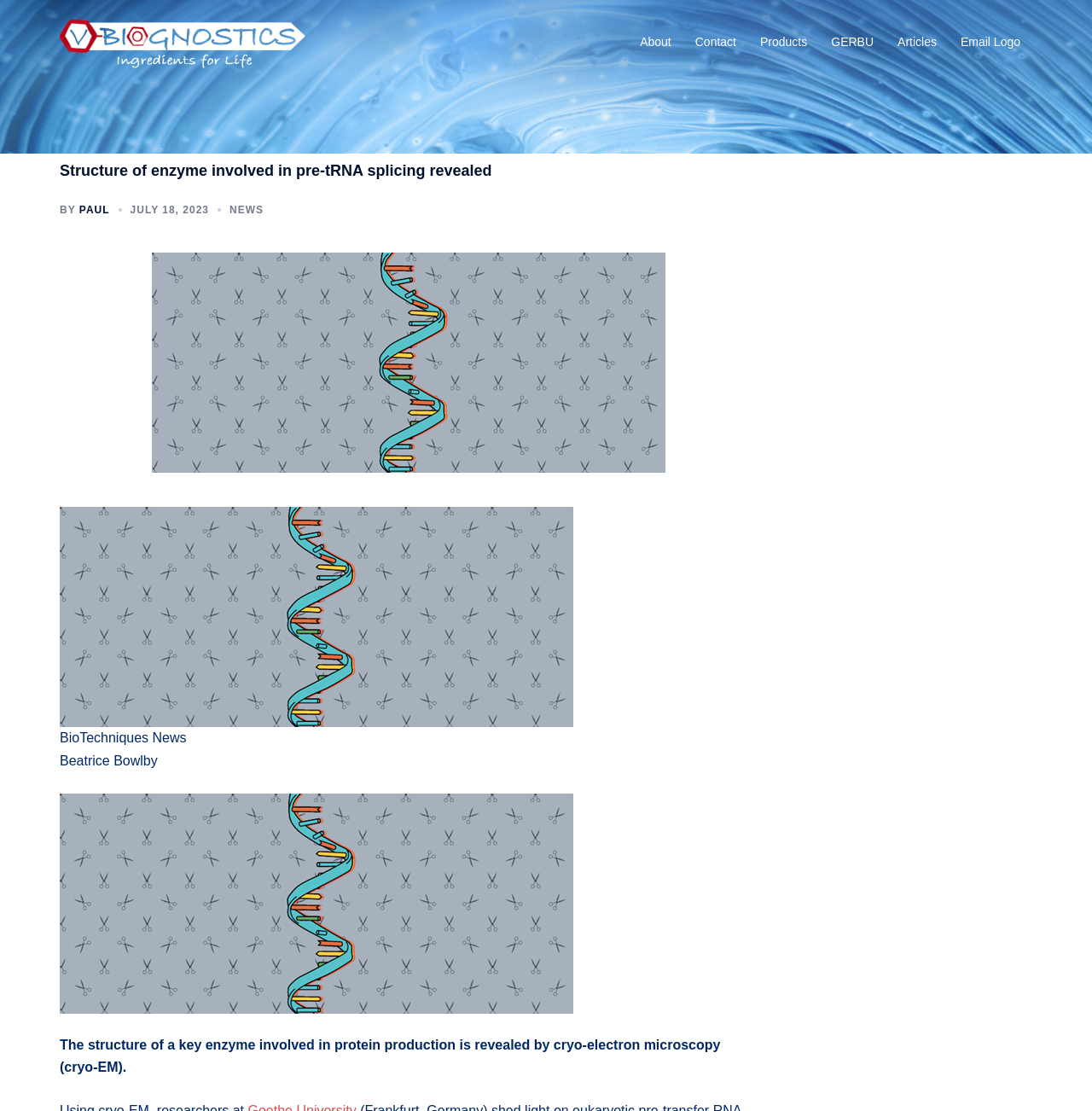What is the date of the article?
Please provide a single word or phrase as your answer based on the screenshot.

JULY 18, 2023